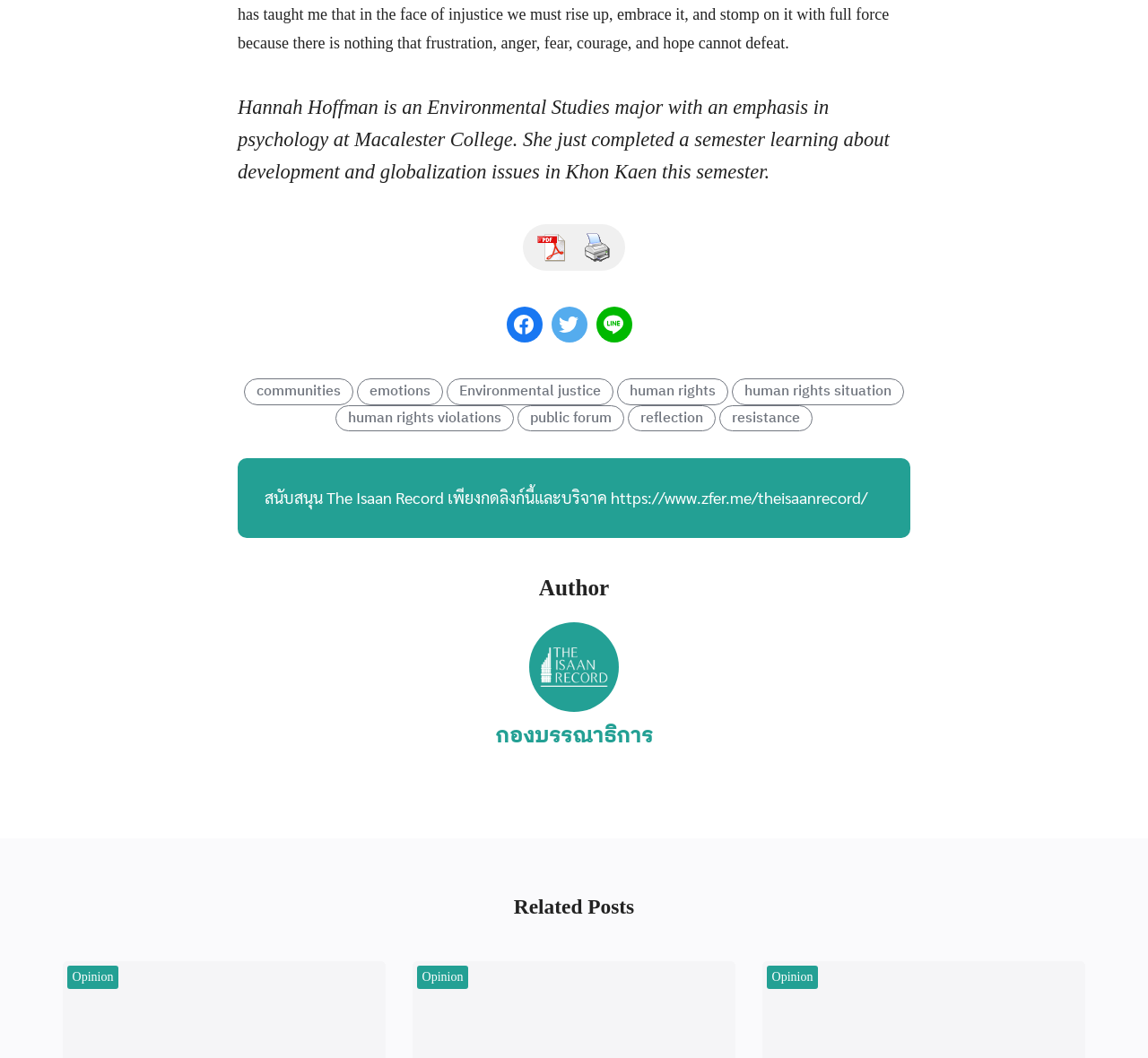Give a succinct answer to this question in a single word or phrase: 
What is the language of the text in the link 'สนับสนุน The Isaan Record เพียงกดลิงก์นี้และบริจาค'?

Thai